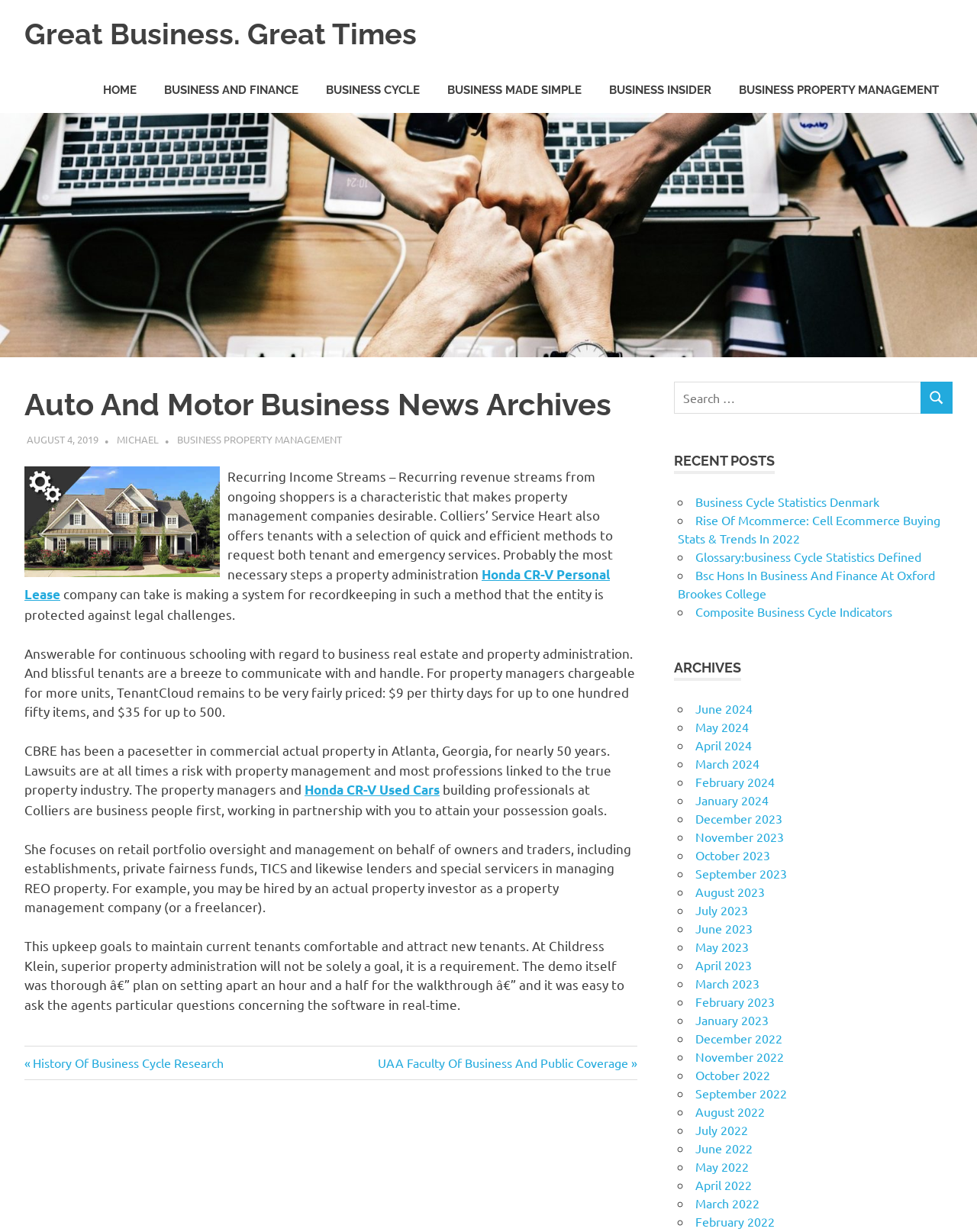Write an exhaustive caption that covers the webpage's main aspects.

This webpage is about business and finance news, specifically focusing on auto and motor business news archives. At the top, there is a navigation menu with links to different sections, including "HOME", "BUSINESS AND FINANCE", "BUSINESS CYCLE", and more. Below the navigation menu, there is a main content area with an article titled "Auto And Motor Business News Archives". The article has a heading, a date "AUGUST 4, 2019", and an author "MICHAEL". 

The article discusses recurring income streams in property management companies, citing Colliers' Service Heart as an example. There are several paragraphs of text, with links to related topics, such as "Honda CR-V Personal Lease" and "Honda CR-V Used Cars". The article also mentions CBRE, a commercial real estate company in Atlanta, Georgia, and Childress Klein, a property management company.

On the right side of the page, there is a search bar with a button labeled "SEARCH". Below the search bar, there is a section titled "RECENT POSTS" with a list of links to recent articles, including "Business Cycle Statistics Denmark" and "Rise Of Mcommerce: Cell Ecommerce Buying Stats & Trends In 2022". 

Further down the page, there is a section titled "ARCHIVES" with a list of links to archived articles, organized by month, from June 2024 to August 2019. At the bottom of the page, there is a footer with links to "archives", "business", and "motor".